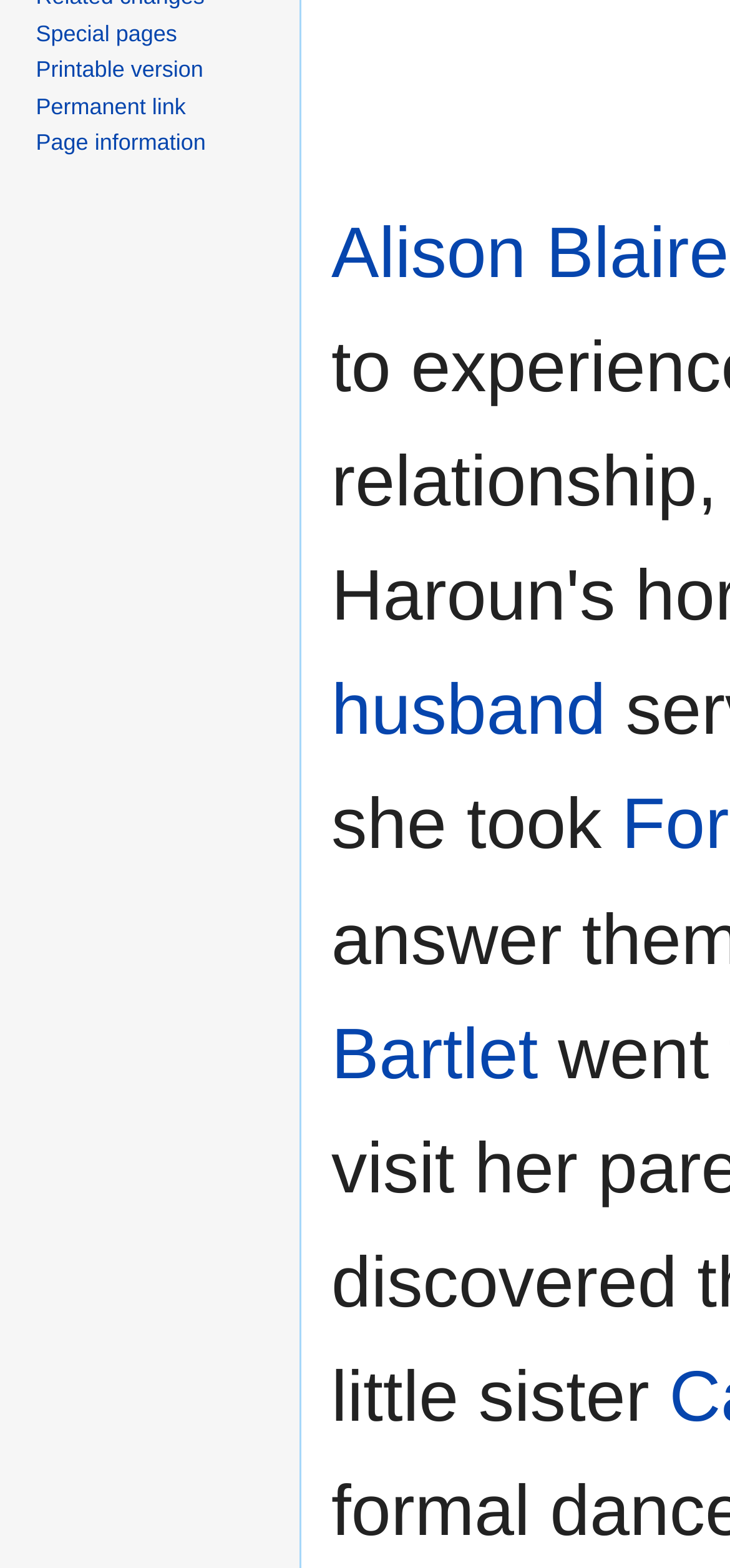Bounding box coordinates are specified in the format (top-left x, top-left y, bottom-right x, bottom-right y). All values are floating point numbers bounded between 0 and 1. Please provide the bounding box coordinate of the region this sentence describes: husband

[0.454, 0.428, 0.83, 0.479]